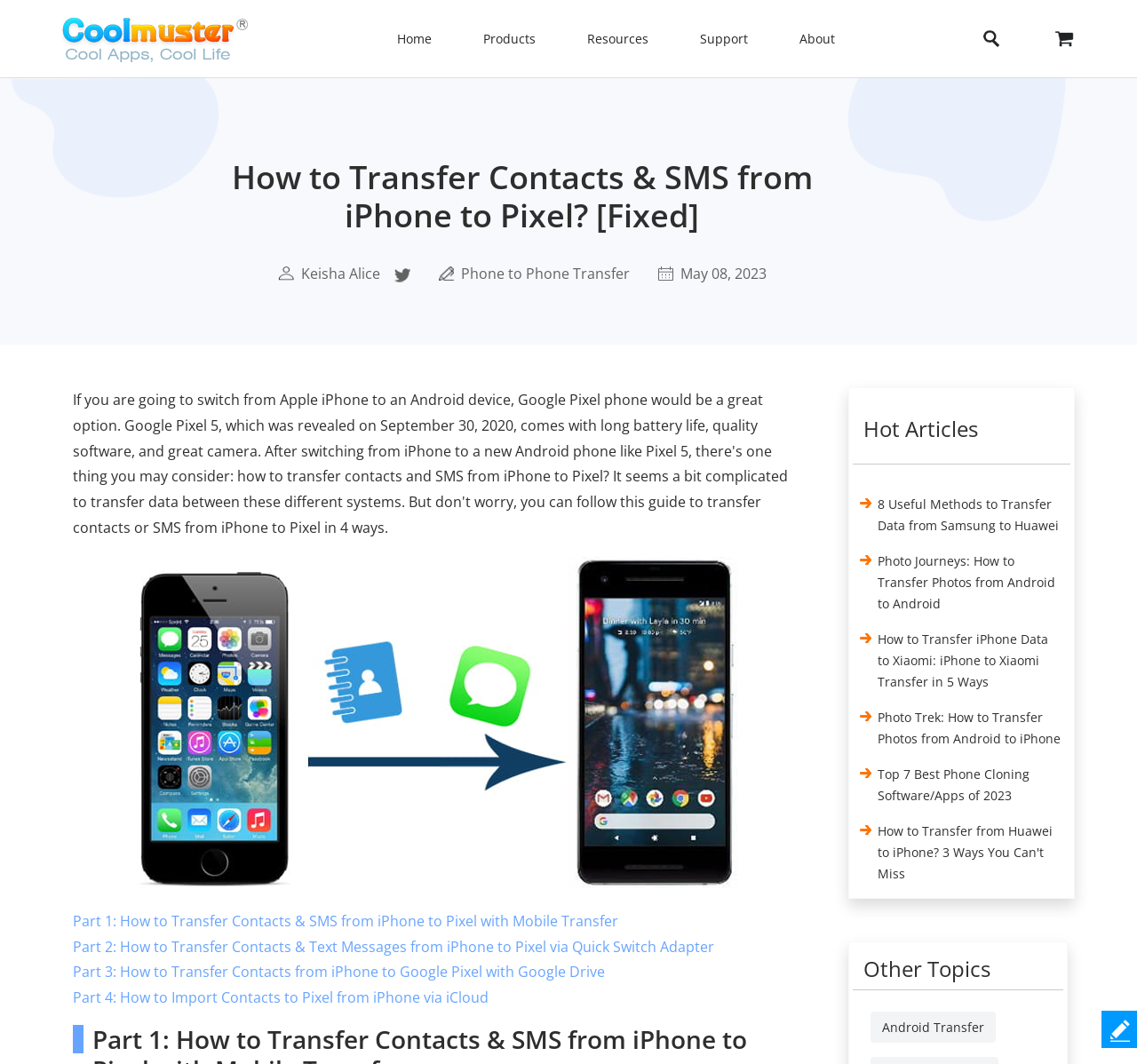Find the main header of the webpage and produce its text content.

How to Transfer Contacts & SMS from iPhone to Pixel? [Fixed]